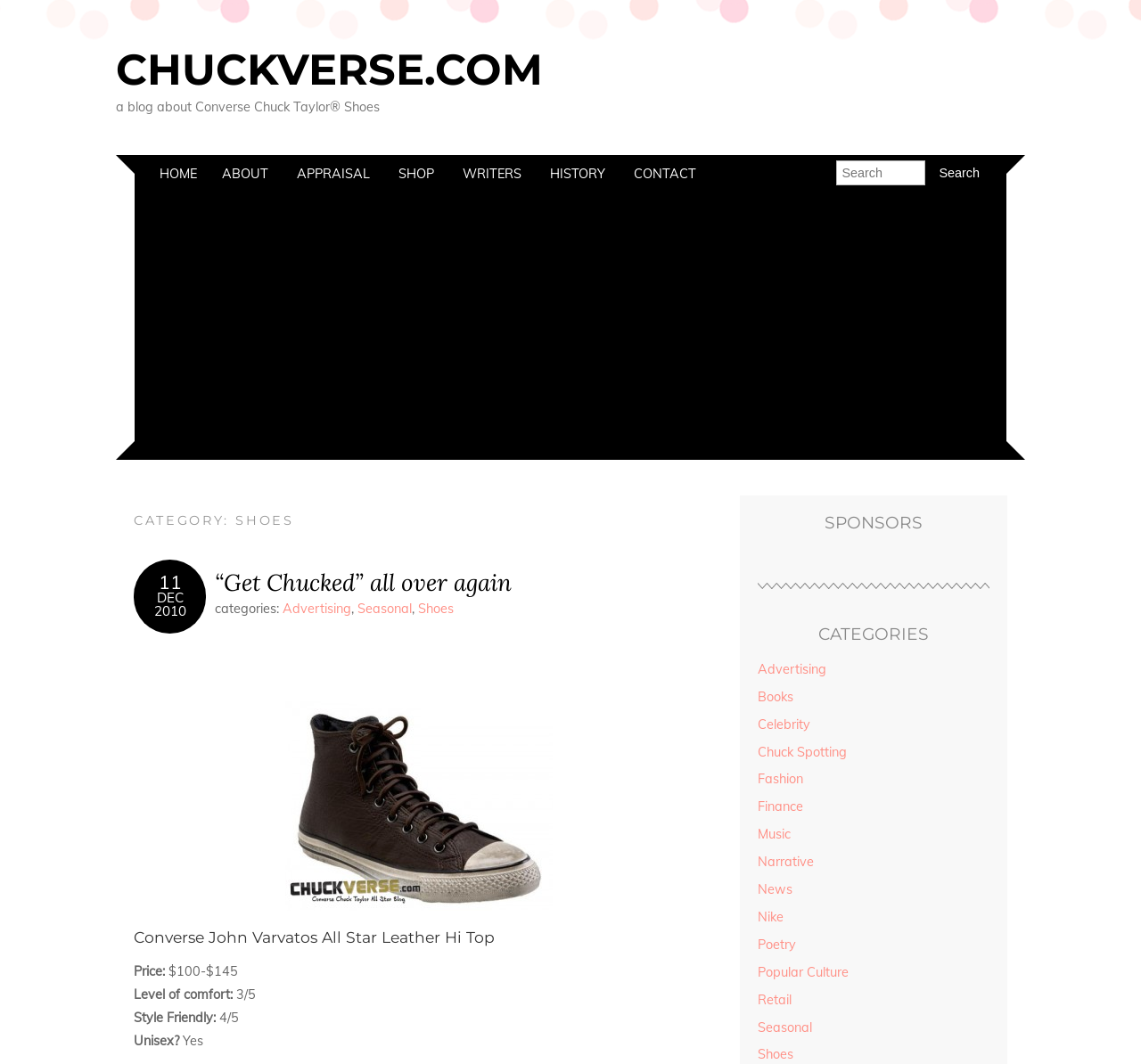Please determine the bounding box coordinates of the area that needs to be clicked to complete this task: 'Search for something'. The coordinates must be four float numbers between 0 and 1, formatted as [left, top, right, bottom].

[0.733, 0.15, 0.867, 0.174]